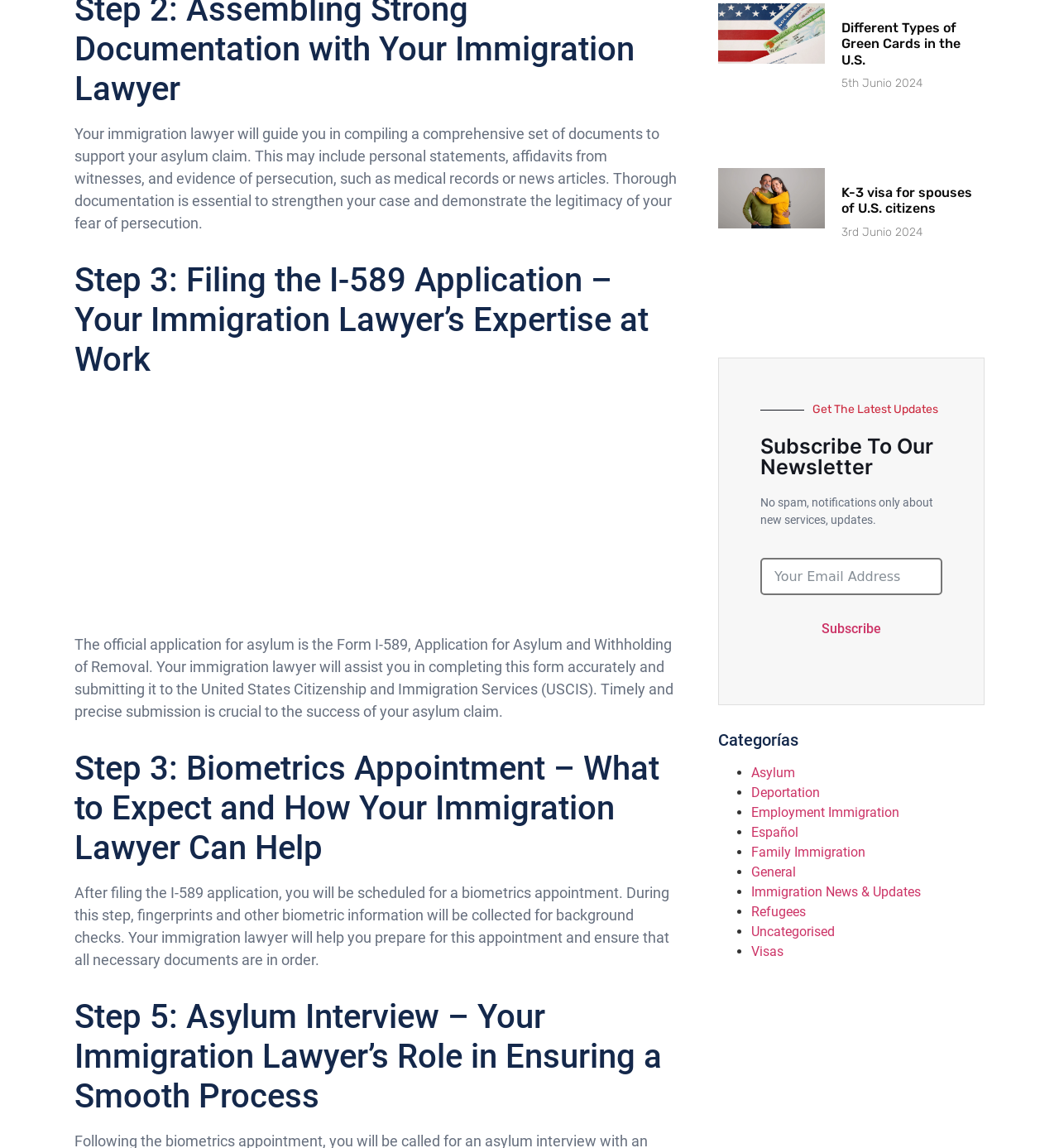What is the name of the form used to apply for asylum?
Based on the screenshot, give a detailed explanation to answer the question.

According to the webpage, the official application for asylum is the Form I-589, Application for Asylum and Withholding of Removal, which is submitted to the United States Citizenship and Immigration Services (USCIS).